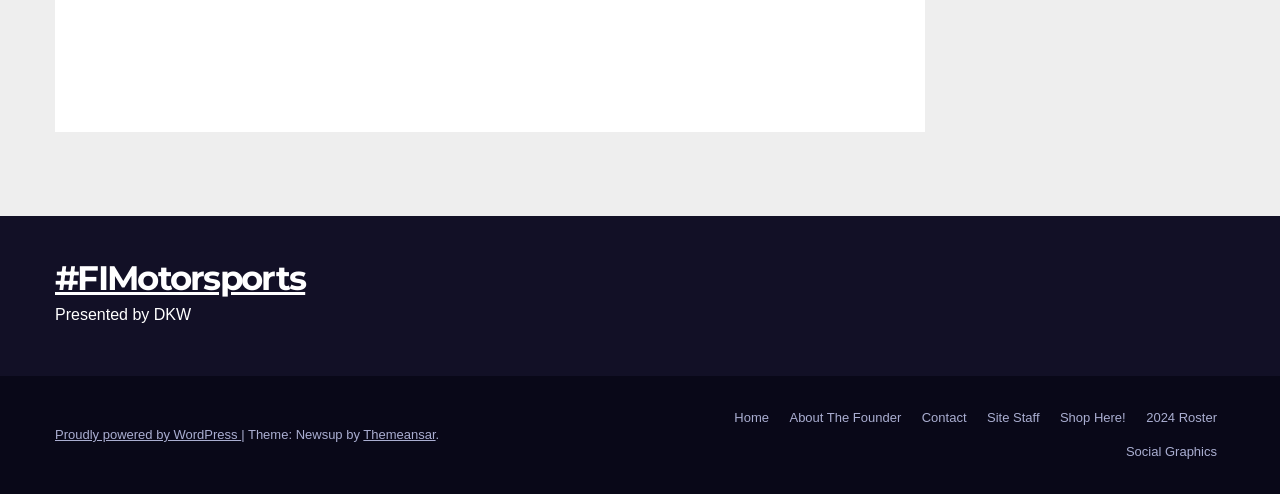Identify the bounding box coordinates of the clickable section necessary to follow the following instruction: "Check date of Greg Wilson's Speedweek". The coordinates should be presented as four float numbers from 0 to 1, i.e., [left, top, right, bottom].

[0.31, 0.154, 0.37, 0.182]